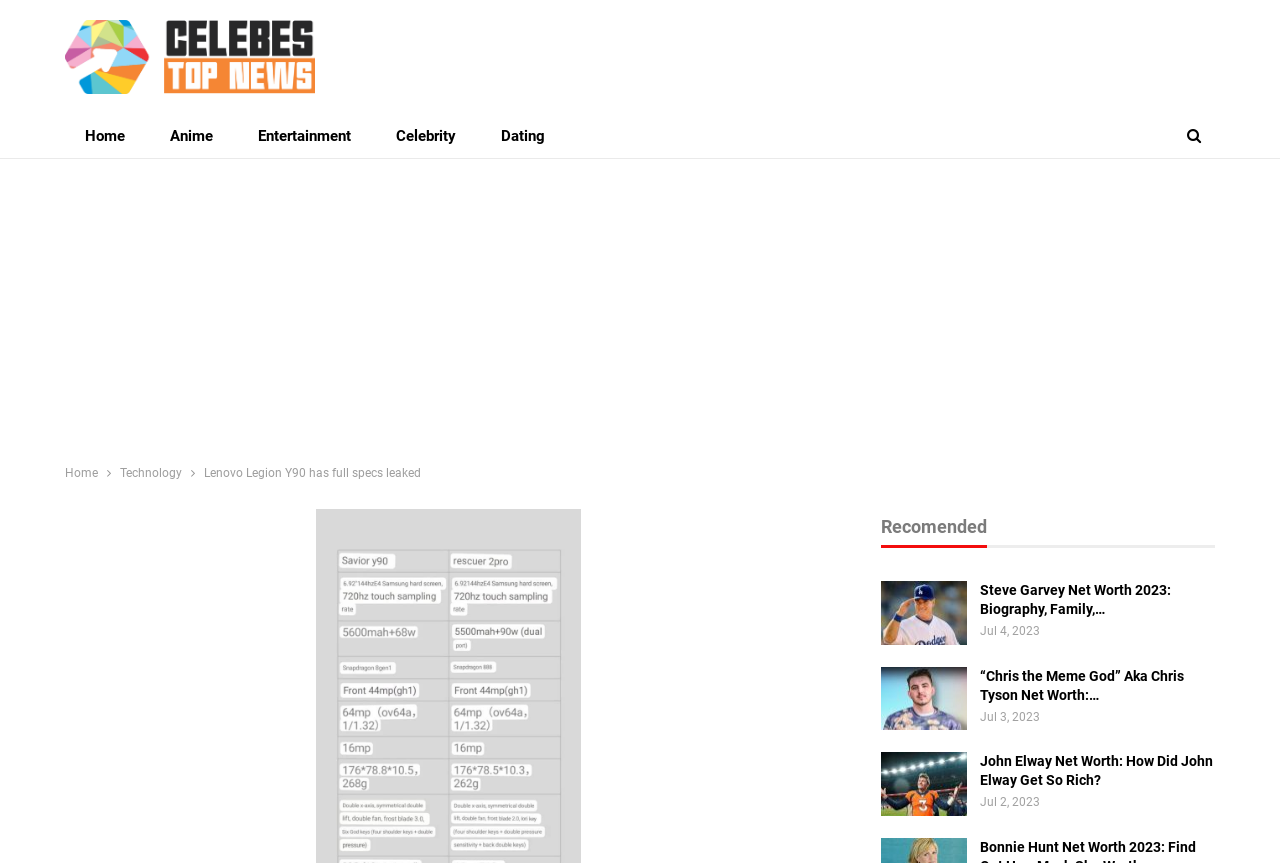Find and generate the main title of the webpage.

Lenovo Legion Y90 Has Full Specs Leaked